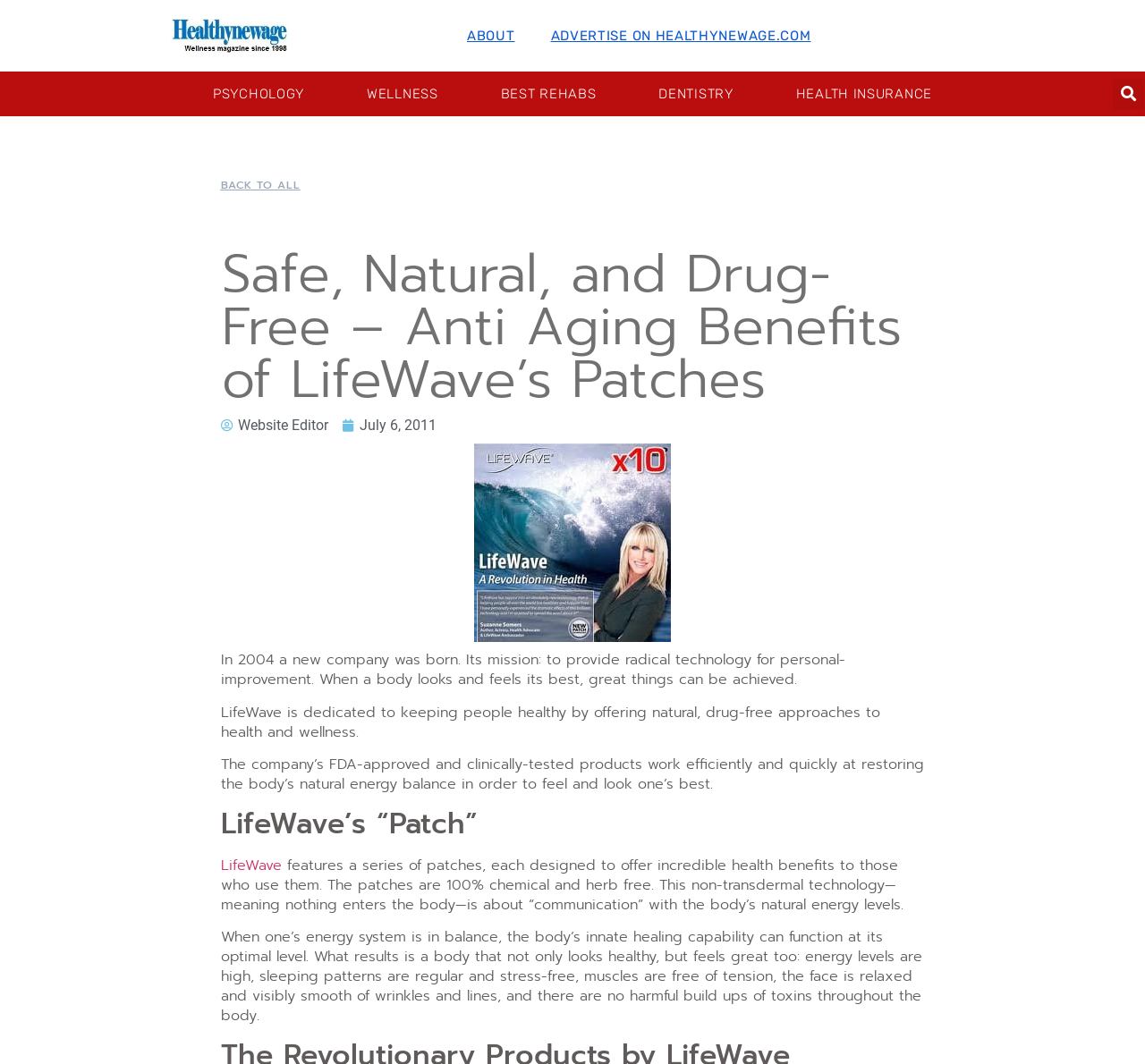Offer an extensive depiction of the webpage and its key elements.

The webpage is about LifeWave, a company that provides radical technology for personal improvement. At the top, there are several links, including "ABOUT", "ADVERTISE ON HEALTHYNEWAGE.COM", and categories like "PSYCHOLOGY", "WELLNESS", and "HEALTH INSURANCE". On the top right, there is a search bar with a "Search" button.

Below the links, there is a heading that reads "Safe, Natural, and Drug-Free – Anti Aging Benefits of LifeWave’s Patches". Underneath, there are two links, "Website Editor" and "July 6, 2011", with a timestamp.

The main content of the webpage starts with a paragraph that describes the birth of LifeWave in 2004 and its mission. This is followed by two more paragraphs that explain the company's approach to health and wellness, highlighting its natural and drug-free products.

Next, there is a heading that reads "LifeWave’s “Patch”", followed by a link to LifeWave and a description of the company's patches, which are designed to offer health benefits without using chemicals or herbs. The text explains how the patches work by communicating with the body's natural energy levels, resulting in a balanced energy system, high energy levels, regular sleep patterns, and a relaxed and smooth face.

Overall, the webpage provides an introduction to LifeWave and its products, highlighting their natural and drug-free approach to health and wellness.